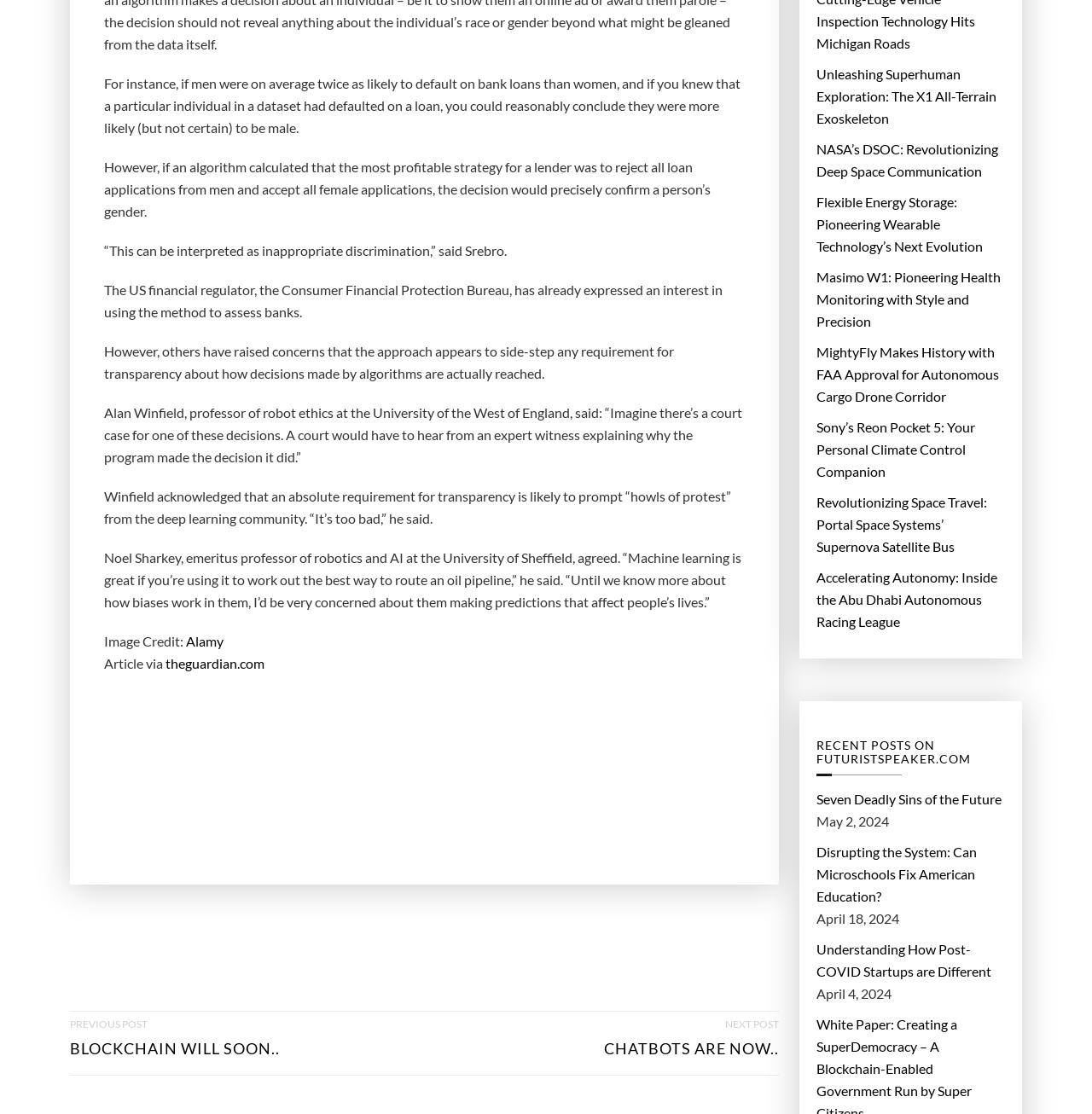What is the date of the article 'Disrupting the System: Can Microschools Fix American Education?'?
Based on the image, give a one-word or short phrase answer.

May 2, 2024